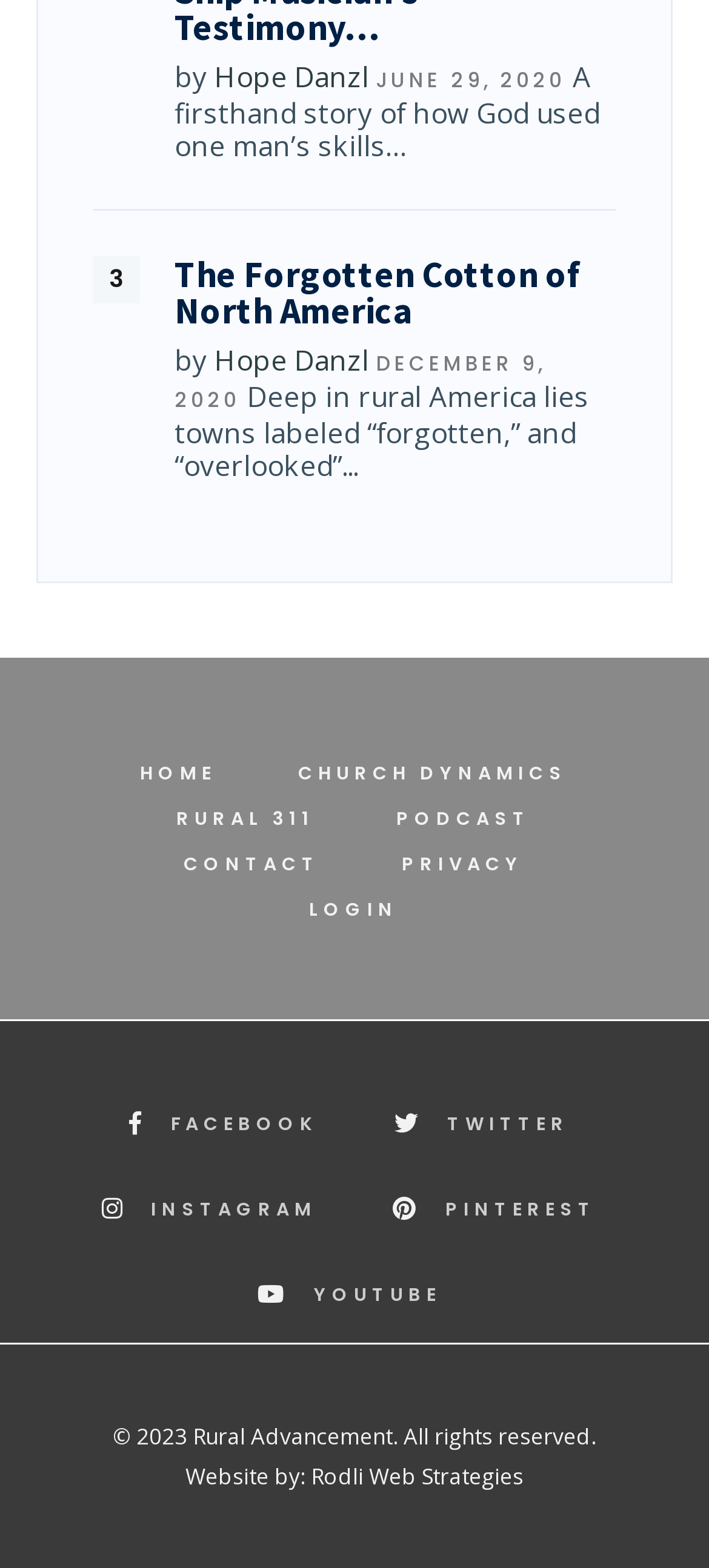Please identify the bounding box coordinates of the element's region that should be clicked to execute the following instruction: "check the COPYRIGHT information". The bounding box coordinates must be four float numbers between 0 and 1, i.e., [left, top, right, bottom].

[0.159, 0.906, 0.841, 0.926]